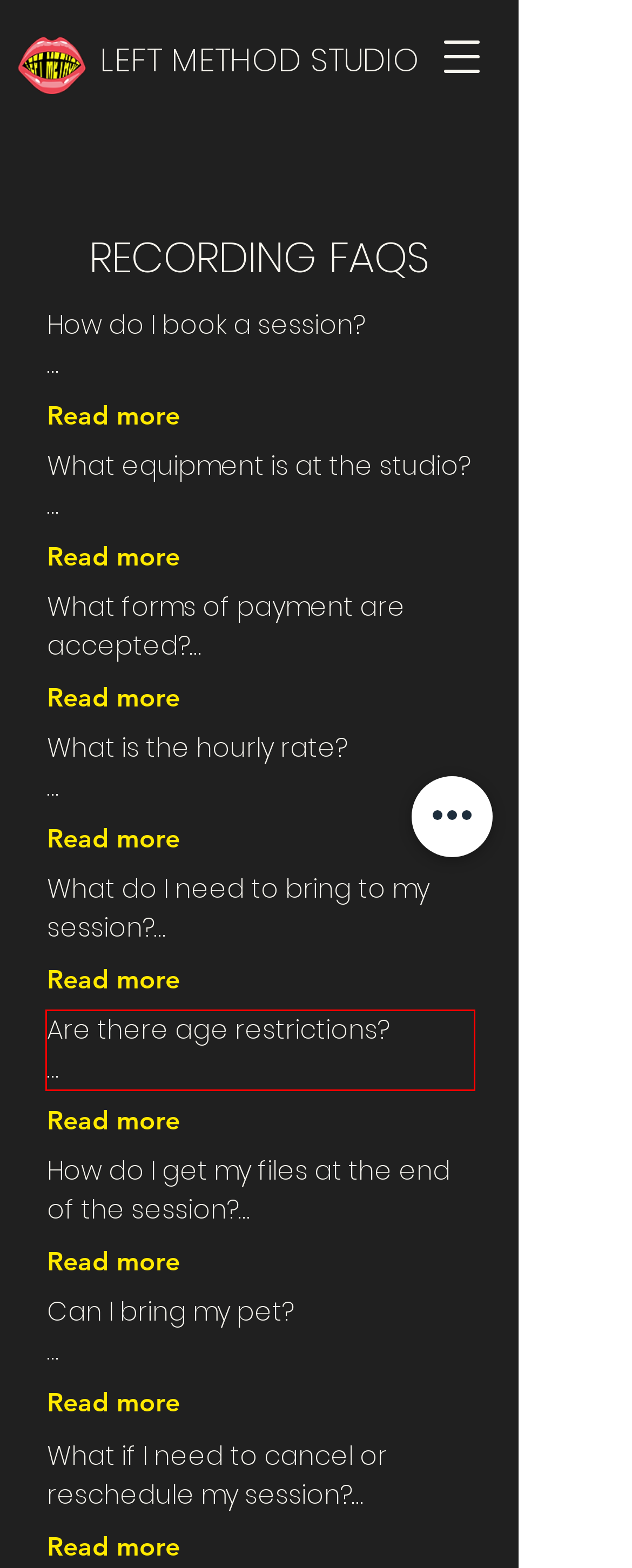You are provided with a screenshot of a webpage containing a red bounding box. Please extract the text enclosed by this red bounding box.

Are there age restrictions? We love working with artists of all ages! Minors must be accompanied by a responsible adult at all times. If you are bringing a small child, please designate someone to keep and eye on them. We reserve the right to cancel sessions without refund if children are not being supervised.